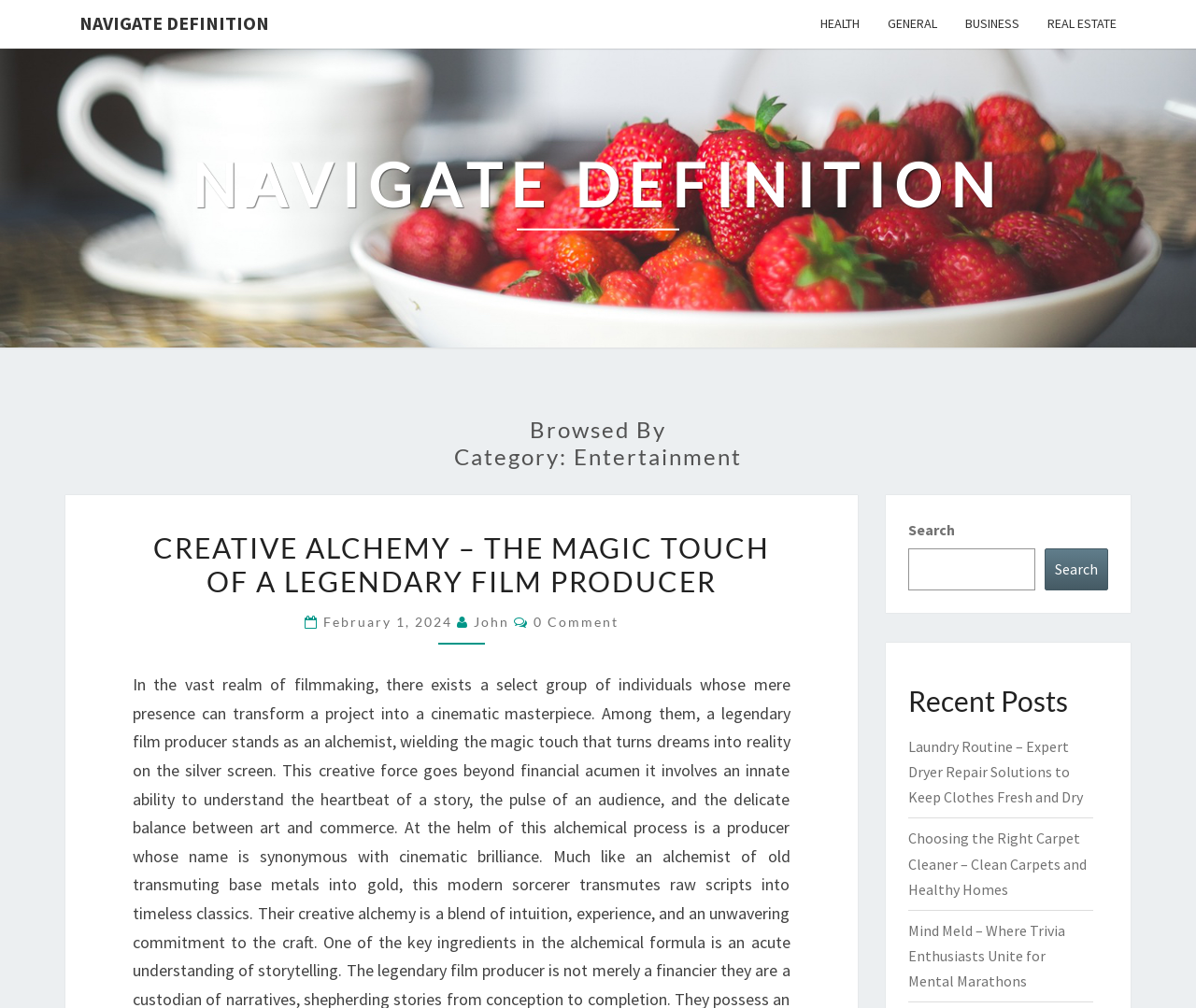Please find the bounding box coordinates (top-left x, top-left y, bottom-right x, bottom-right y) in the screenshot for the UI element described as follows: February 1, 2024

[0.27, 0.609, 0.382, 0.625]